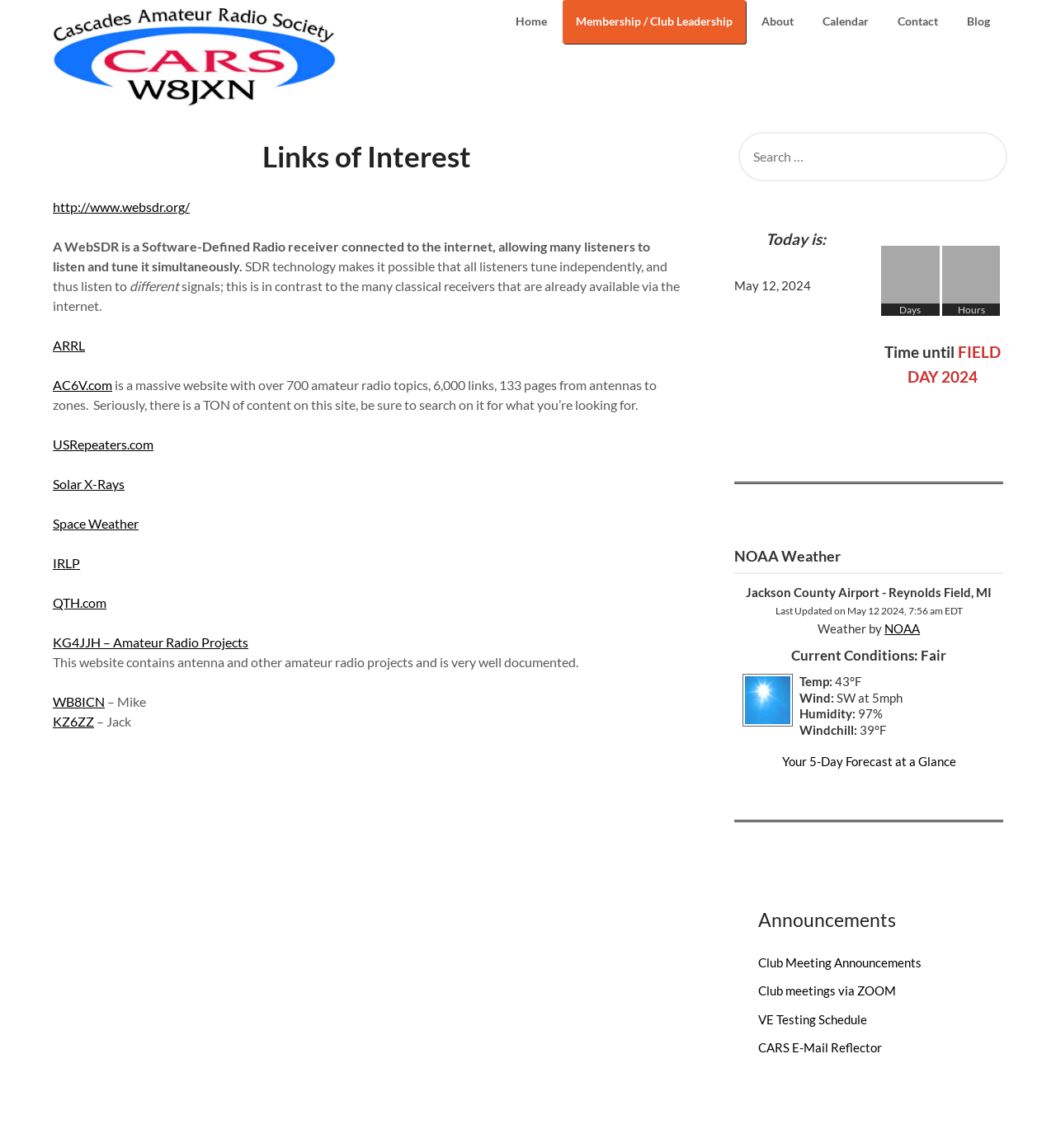Determine the main heading of the webpage and generate its text.

Links of Interest